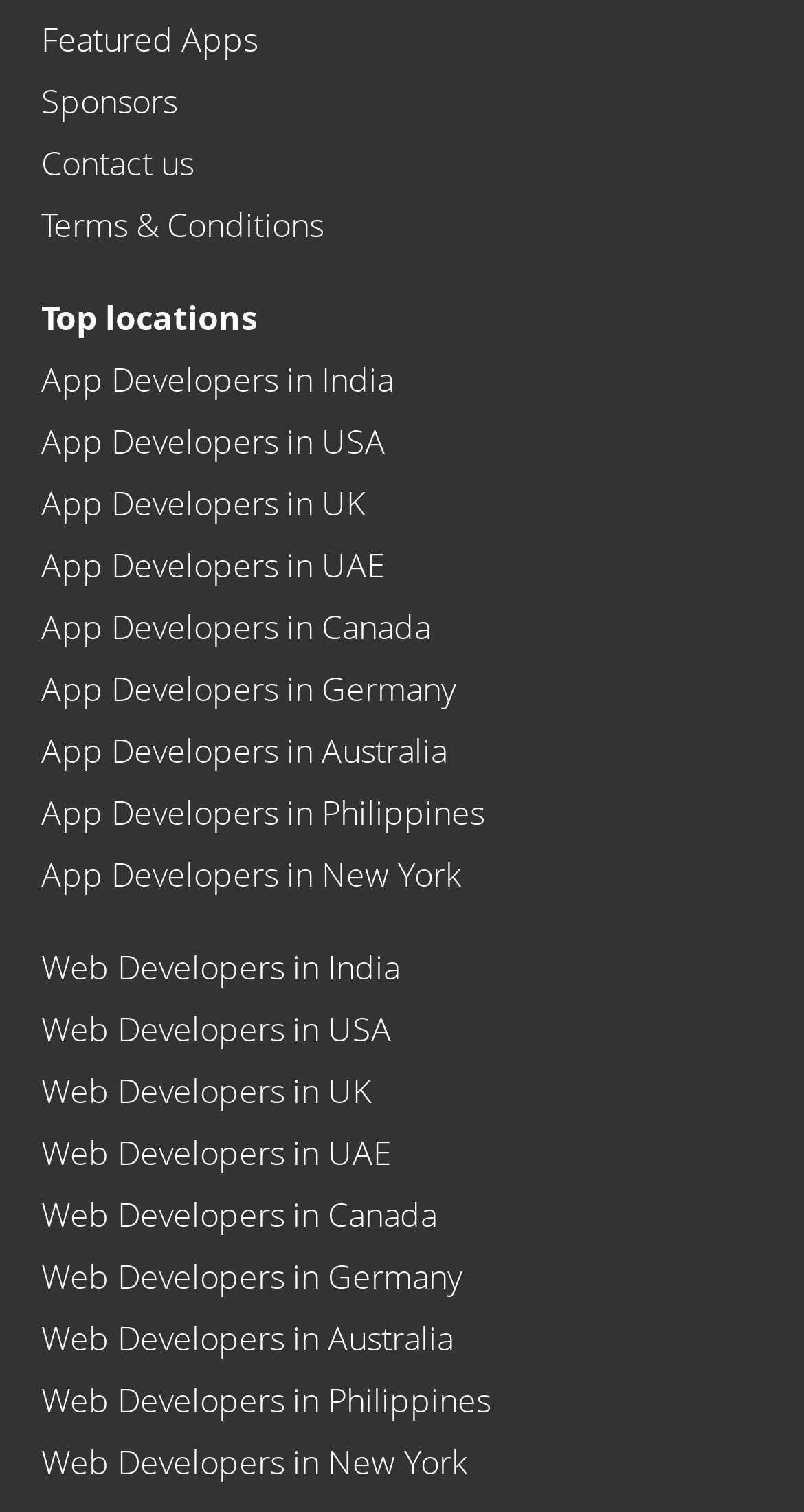How many links are related to web developers?
Answer with a single word or phrase, using the screenshot for reference.

9